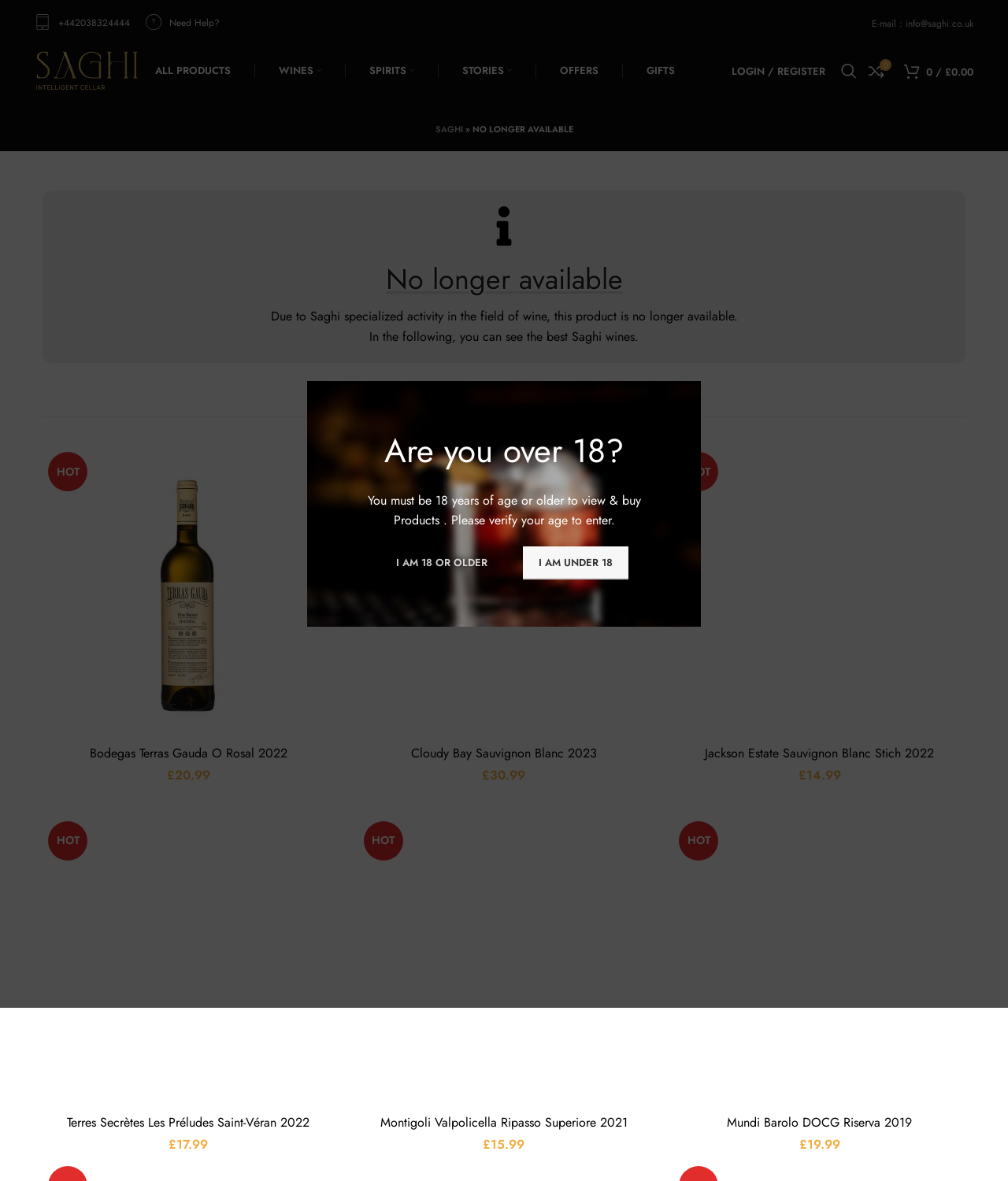Given the description "Login / Register", determine the bounding box of the corresponding UI element.

[0.718, 0.047, 0.827, 0.073]